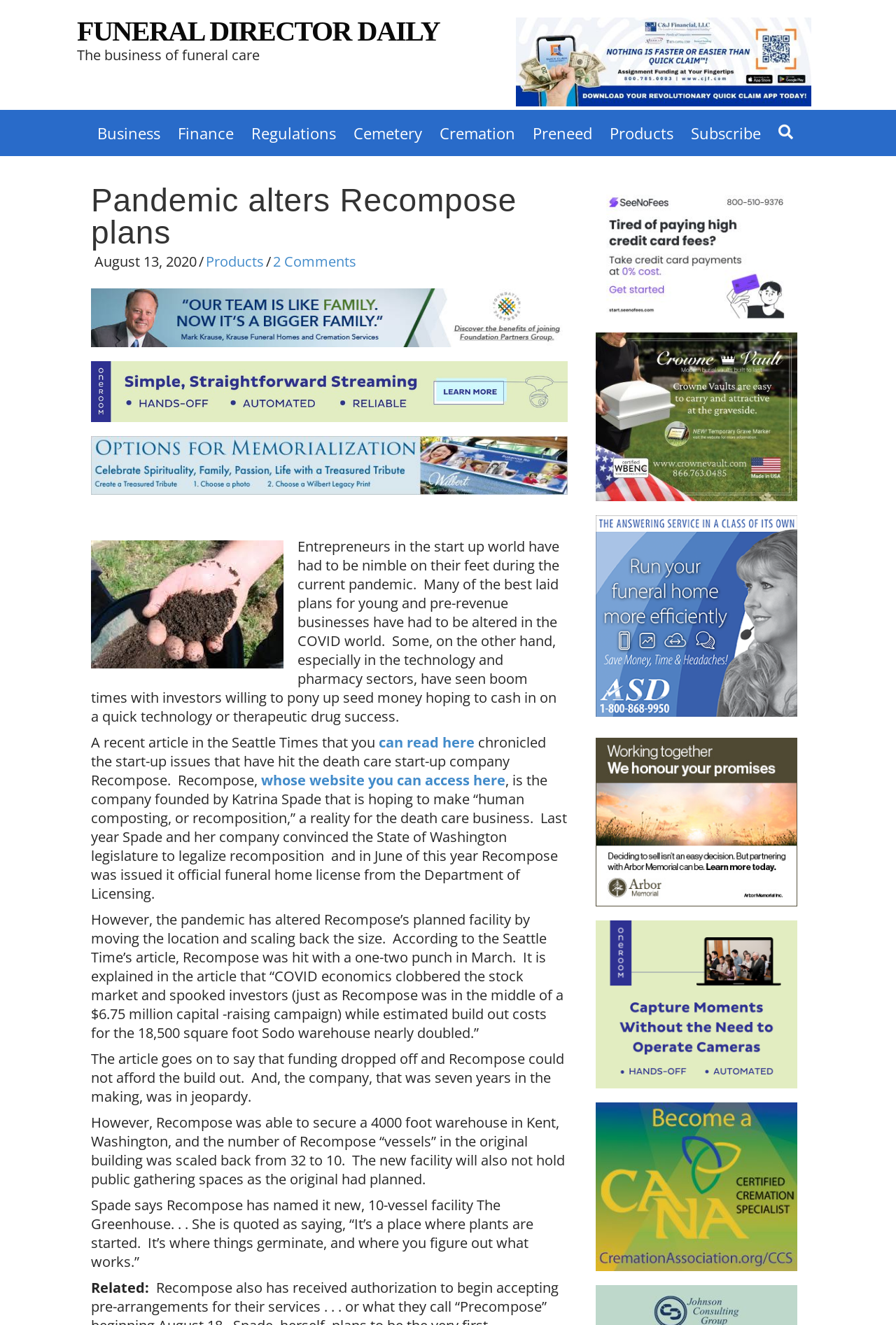Determine the bounding box for the described UI element: "alt="asd answering service ad" title="ASDNovember2022"".

[0.665, 0.457, 0.89, 0.471]